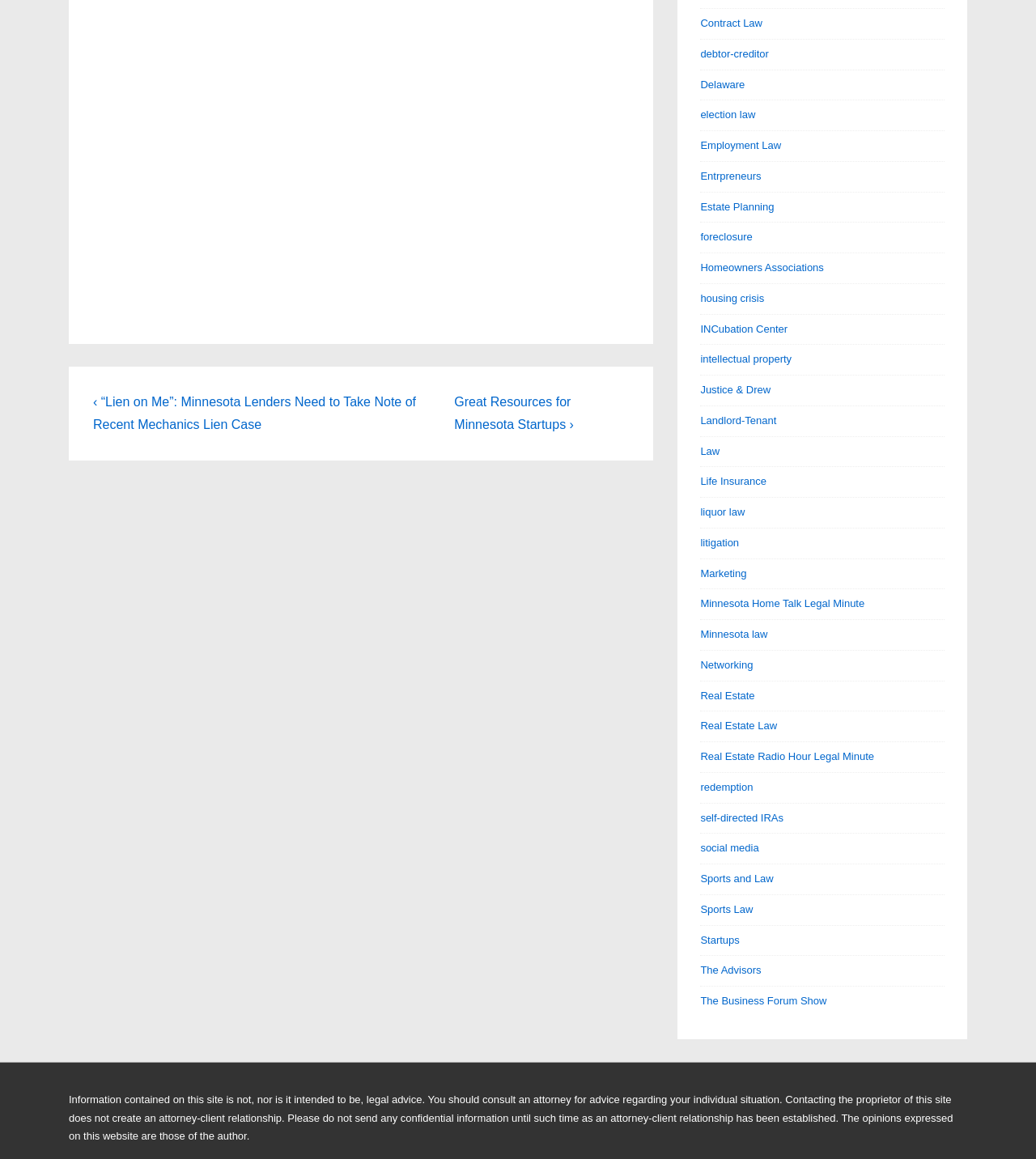Find the bounding box coordinates of the element I should click to carry out the following instruction: "Search for something".

None